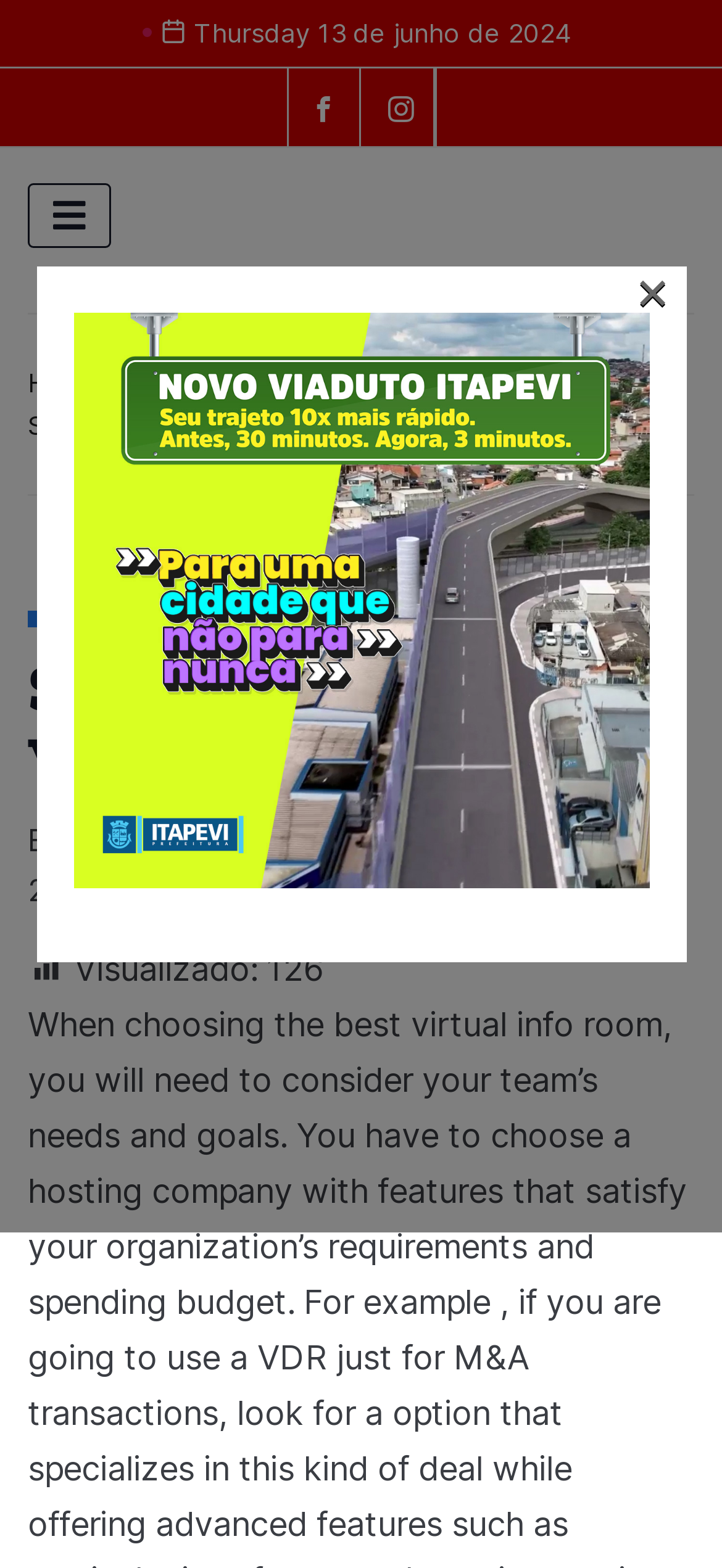How many views does the article have?
Using the image, provide a concise answer in one word or a short phrase.

126